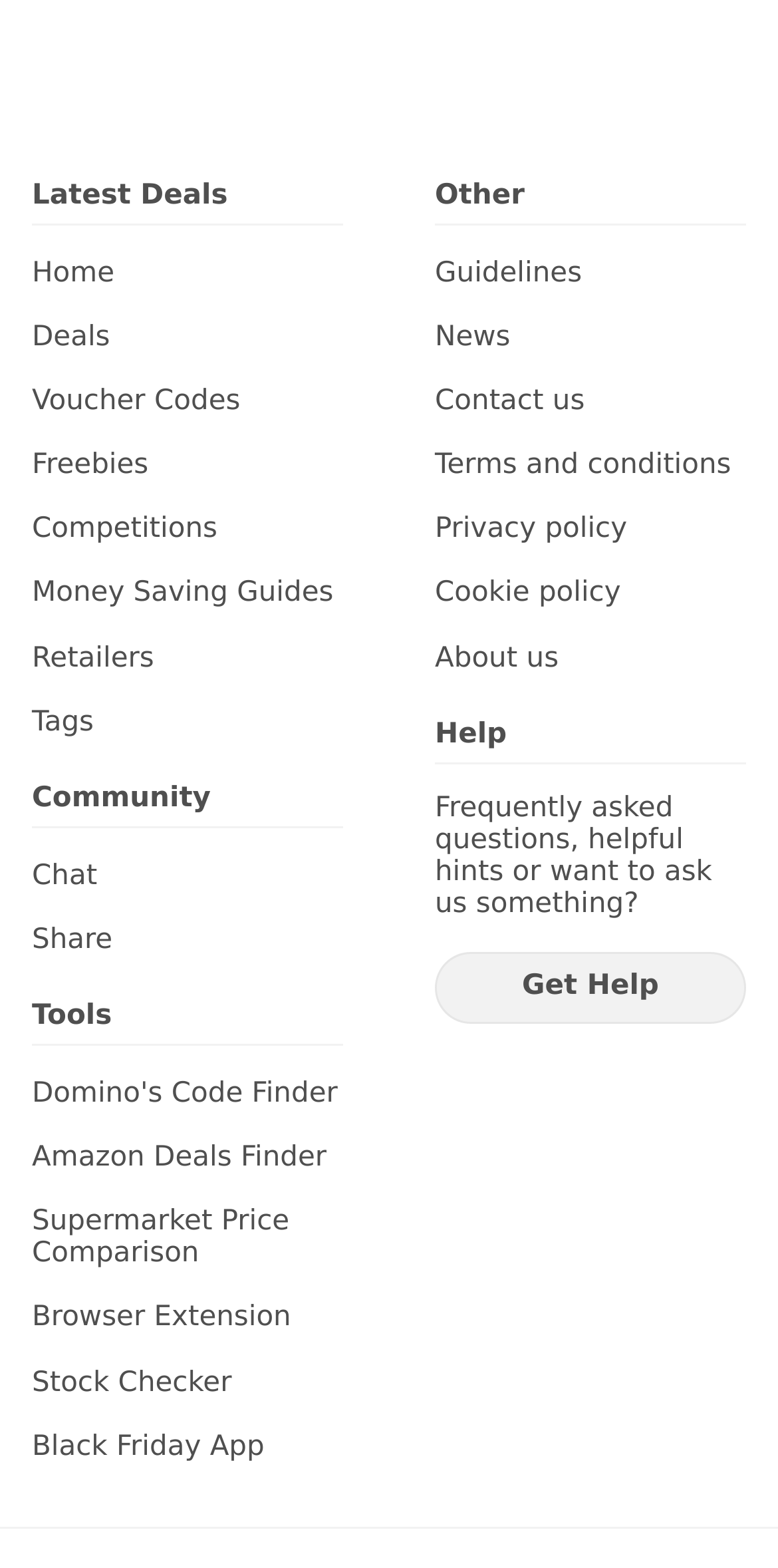What is the category of 'Domino's Code Finder'?
Please provide a detailed answer to the question.

The 'Domino's Code Finder' is categorized under 'Tools' which is a section on the webpage indicated by the StaticText 'Tools' with a bounding box of [0.041, 0.638, 0.144, 0.658].